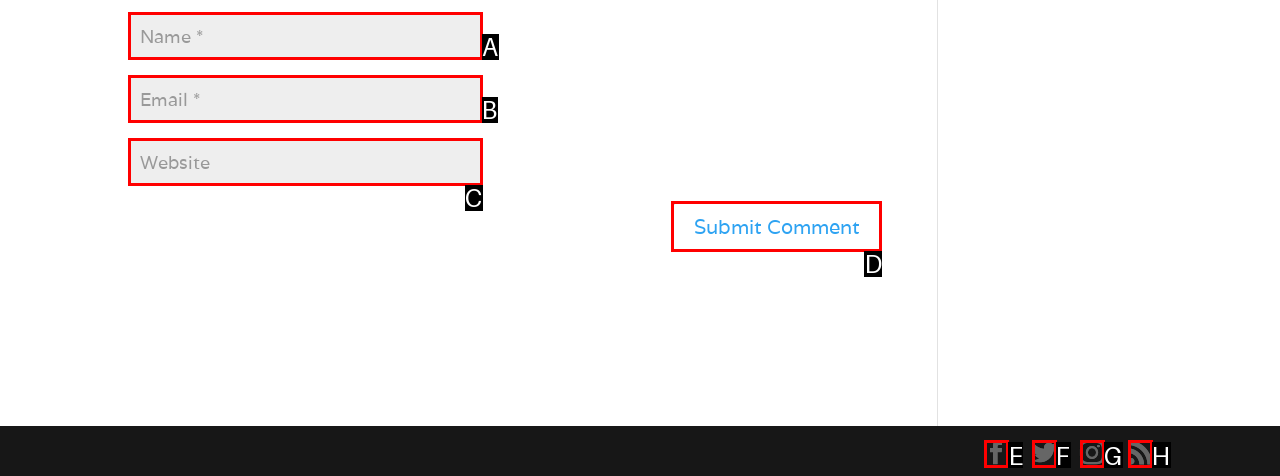Tell me which one HTML element I should click to complete the following instruction: Click the first social media link
Answer with the option's letter from the given choices directly.

E